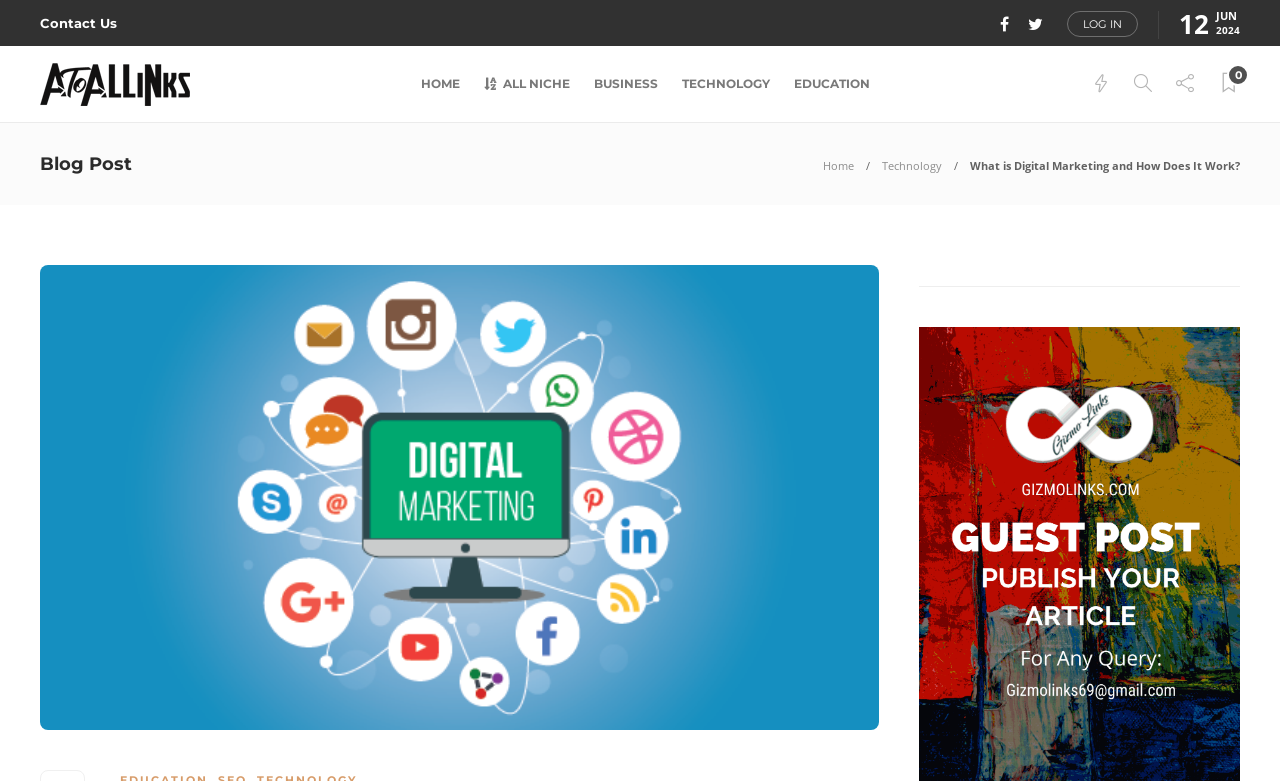Identify the bounding box for the UI element described as: "Contact Us". The coordinates should be four float numbers between 0 and 1, i.e., [left, top, right, bottom].

[0.031, 0.004, 0.091, 0.055]